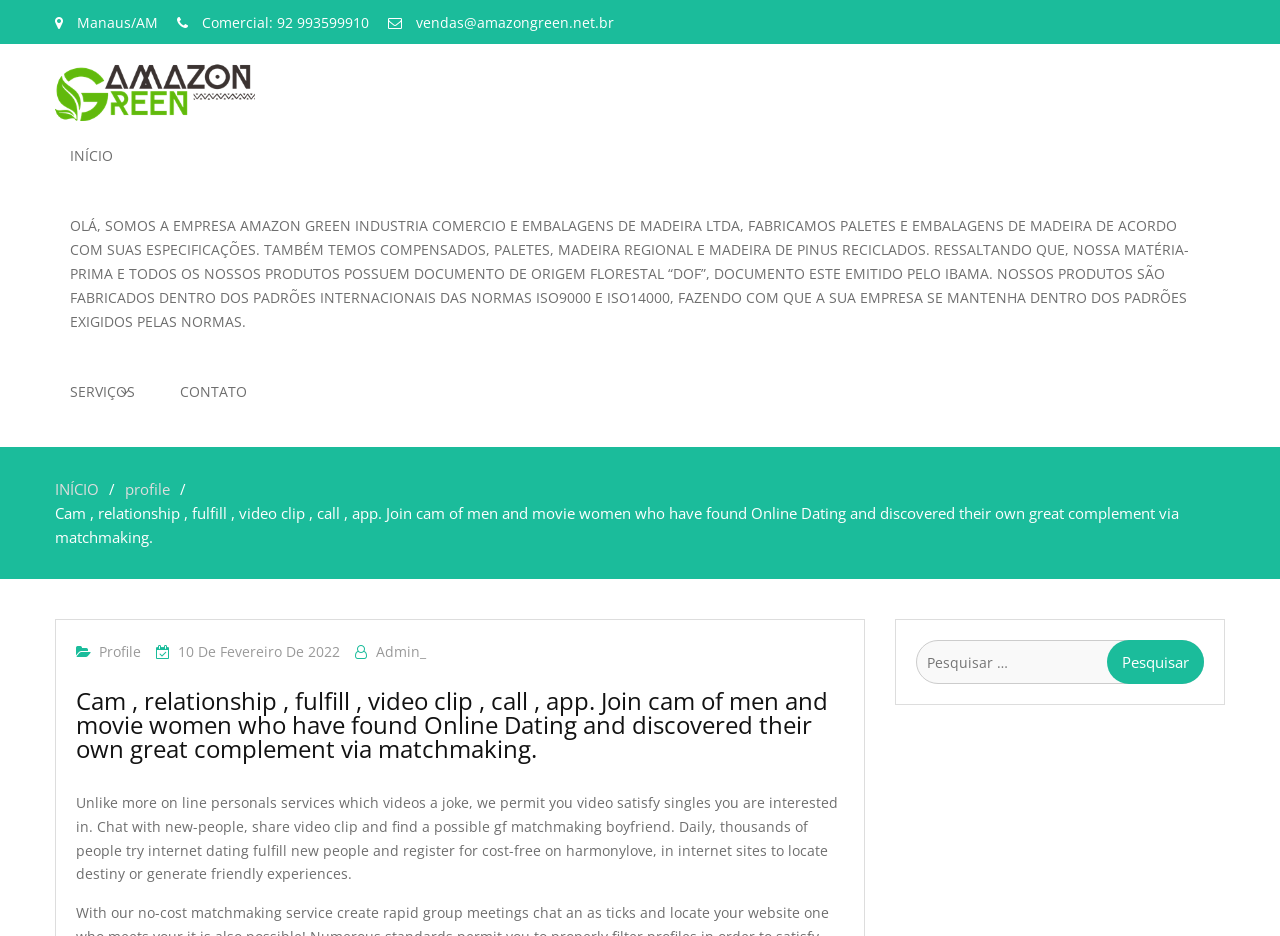Please identify the bounding box coordinates of the element I need to click to follow this instruction: "View the 'SERVIÇOS' page".

[0.043, 0.381, 0.129, 0.456]